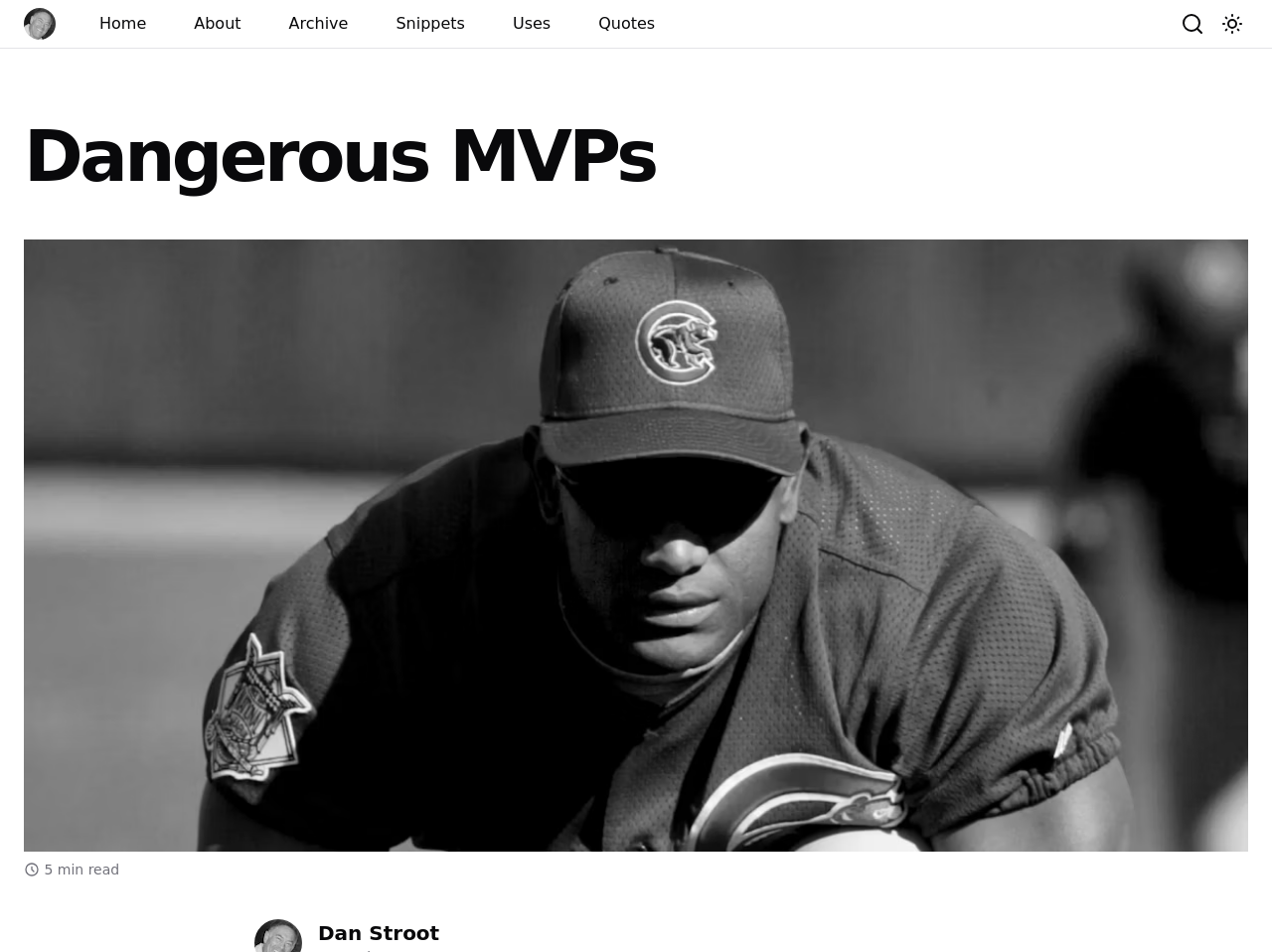Provide a one-word or short-phrase response to the question:
How many navigation links are there on the top?

7